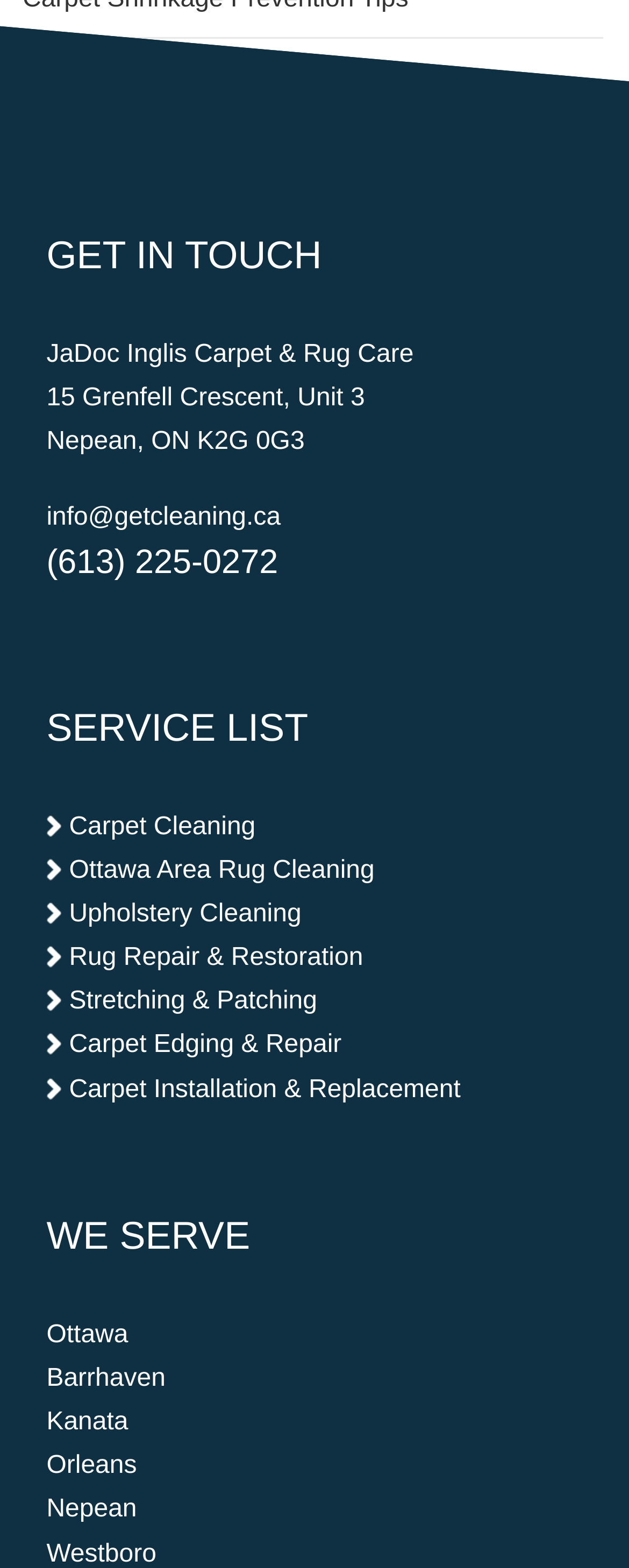Could you highlight the region that needs to be clicked to execute the instruction: "Learn about carpet cleaning services"?

[0.11, 0.518, 0.407, 0.536]